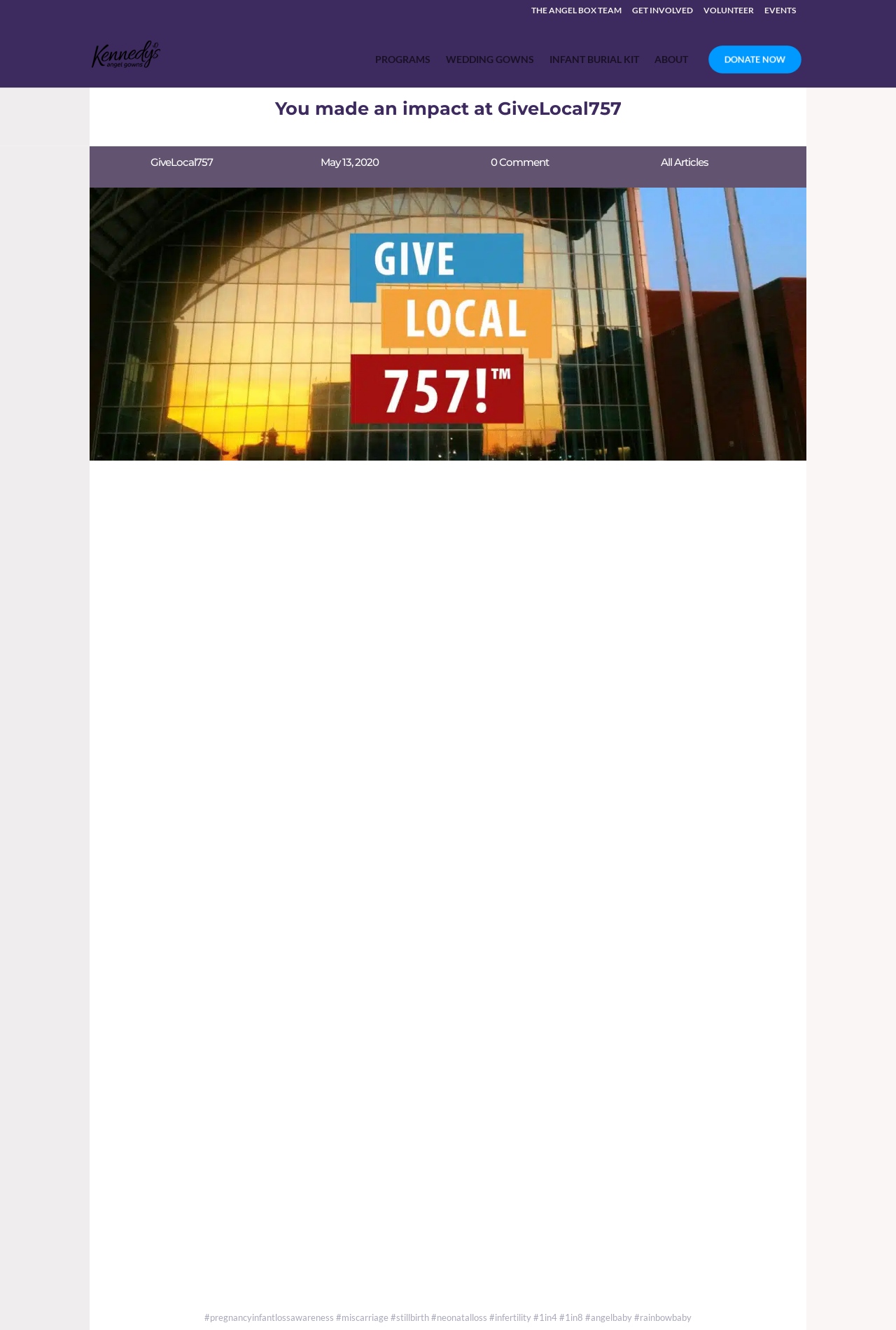Answer the question briefly using a single word or phrase: 
What is the name of the organization?

Kennedys Angel Gowns